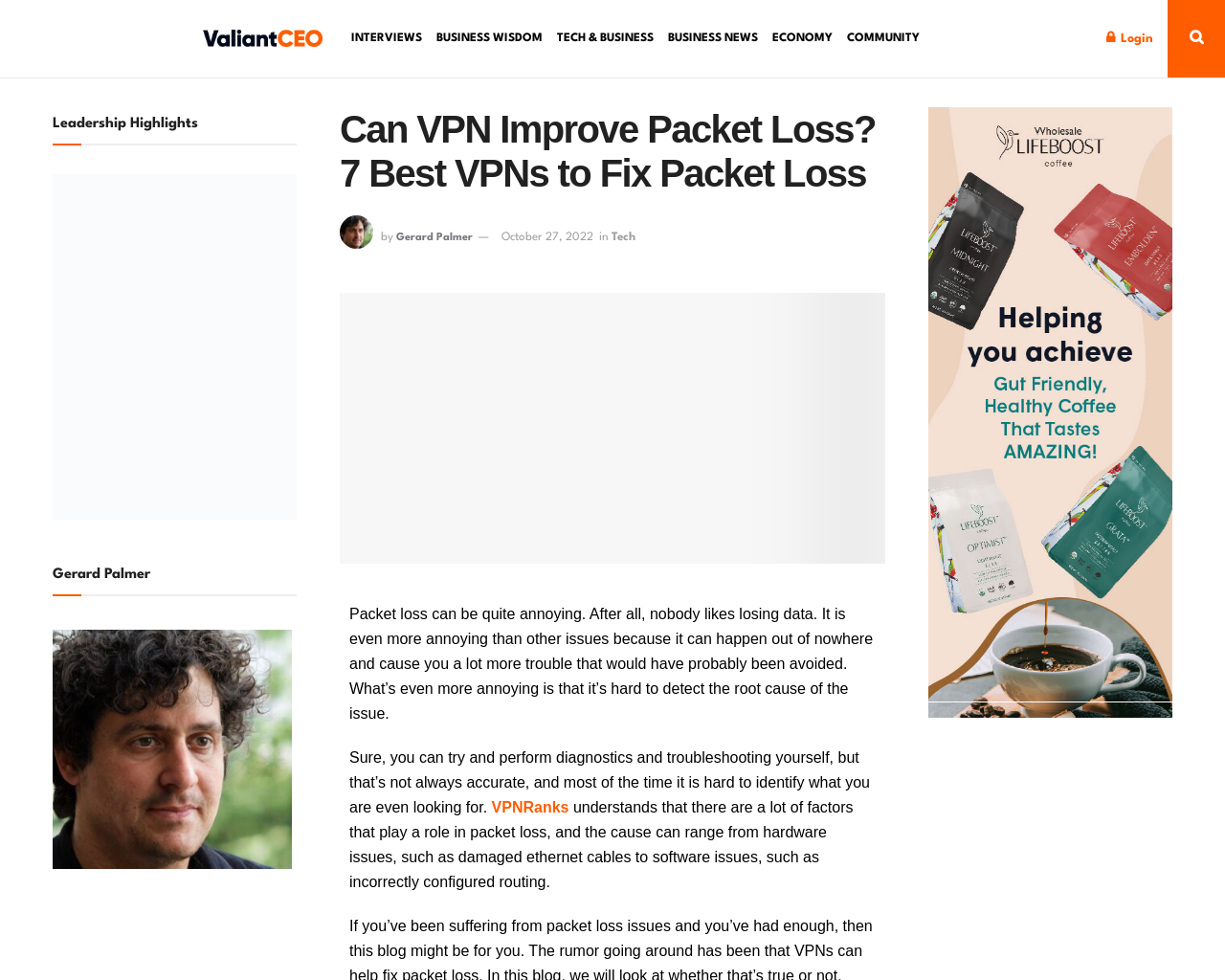Locate the bounding box coordinates of the clickable area to execute the instruction: "Click on the ValiantCEO link". Provide the coordinates as four float numbers between 0 and 1, represented as [left, top, right, bottom].

[0.164, 0.027, 0.263, 0.052]